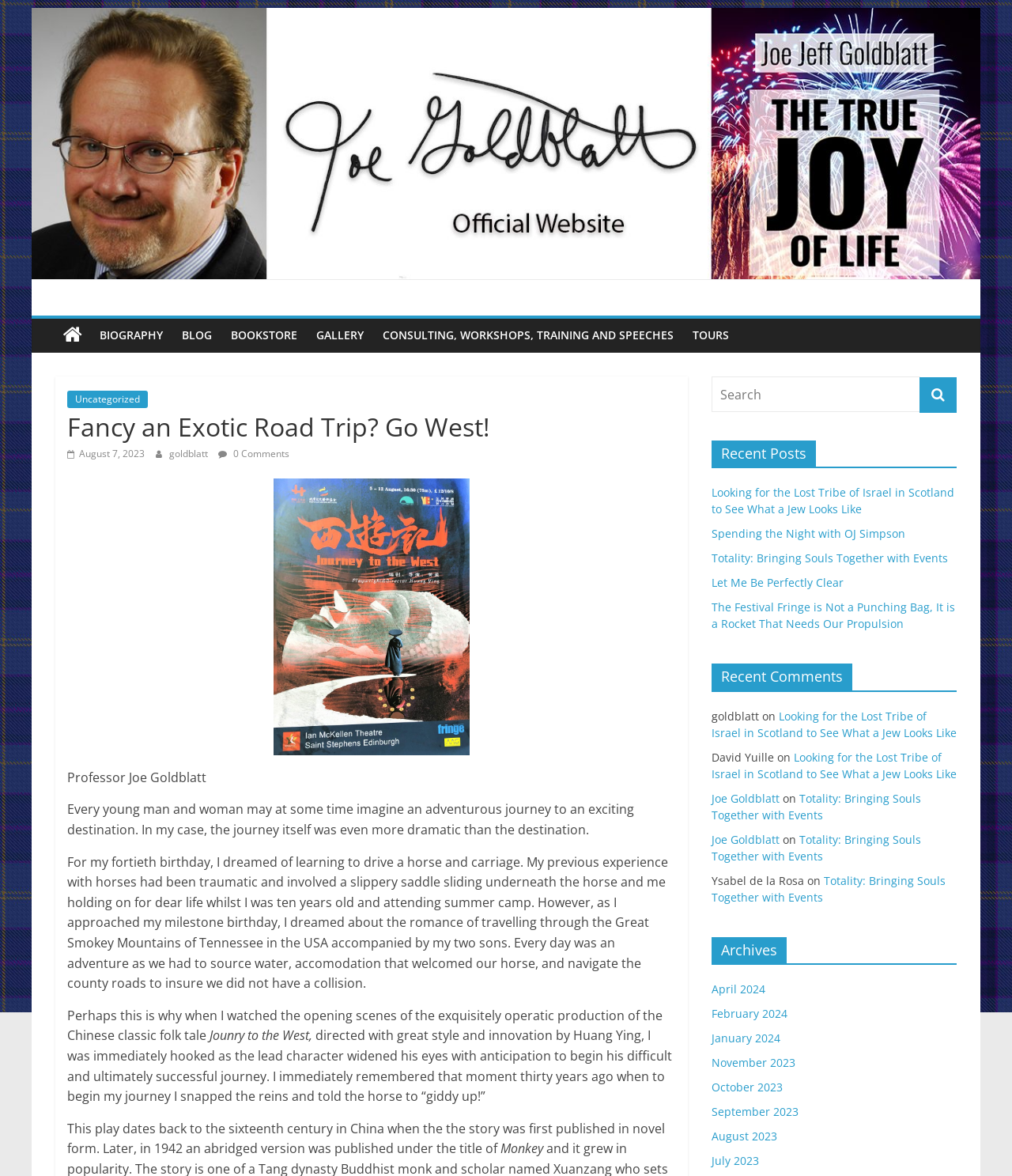Provide the bounding box coordinates of the HTML element this sentence describes: "July 2023". The bounding box coordinates consist of four float numbers between 0 and 1, i.e., [left, top, right, bottom].

[0.703, 0.981, 0.75, 0.993]